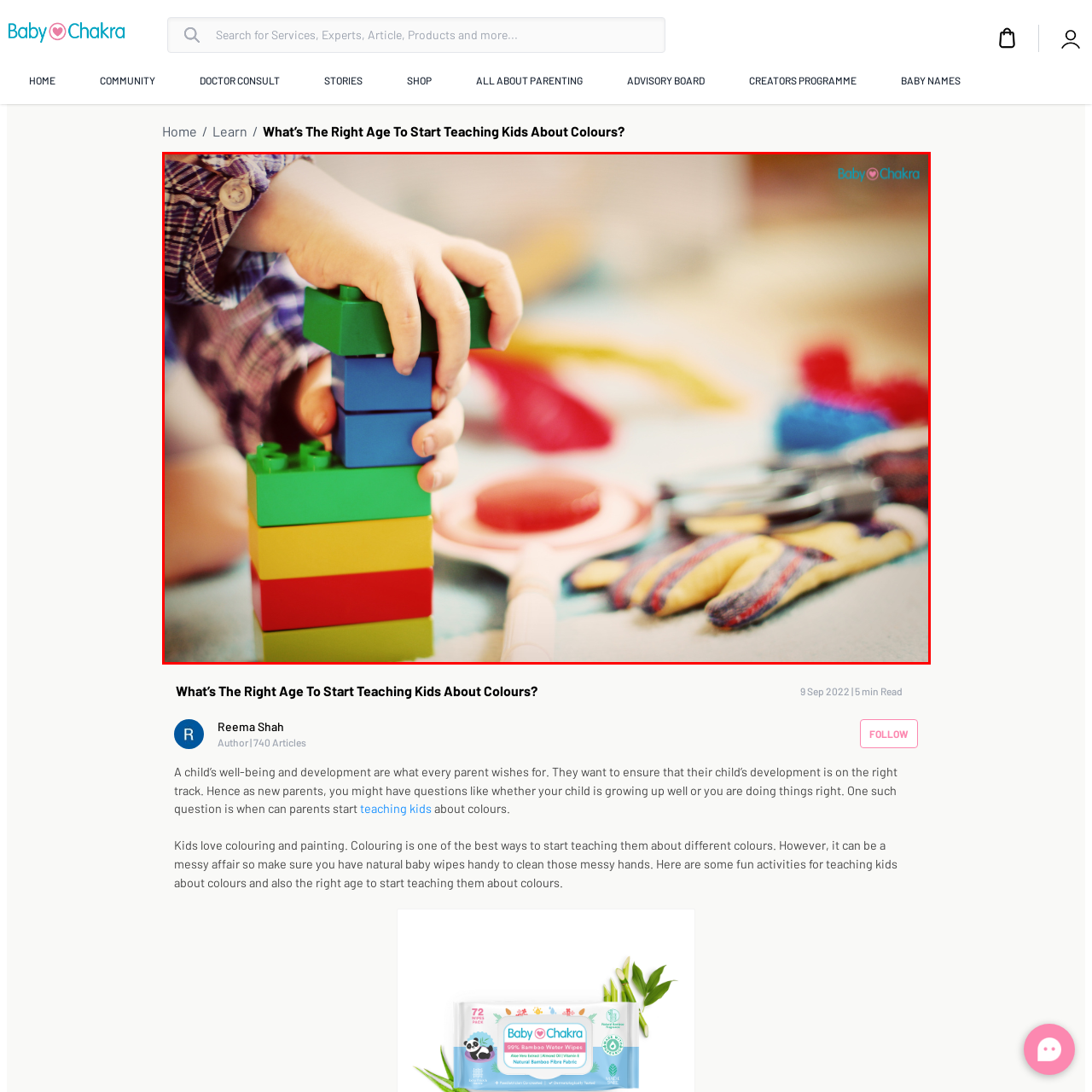What skills are being developed through this play activity?
Study the image within the red bounding box and provide a detailed response to the question.

The caption states that the hands-on activity of building with blocks fosters cognitive and motor skills, highlighting the importance of interactive learning in early childhood development.